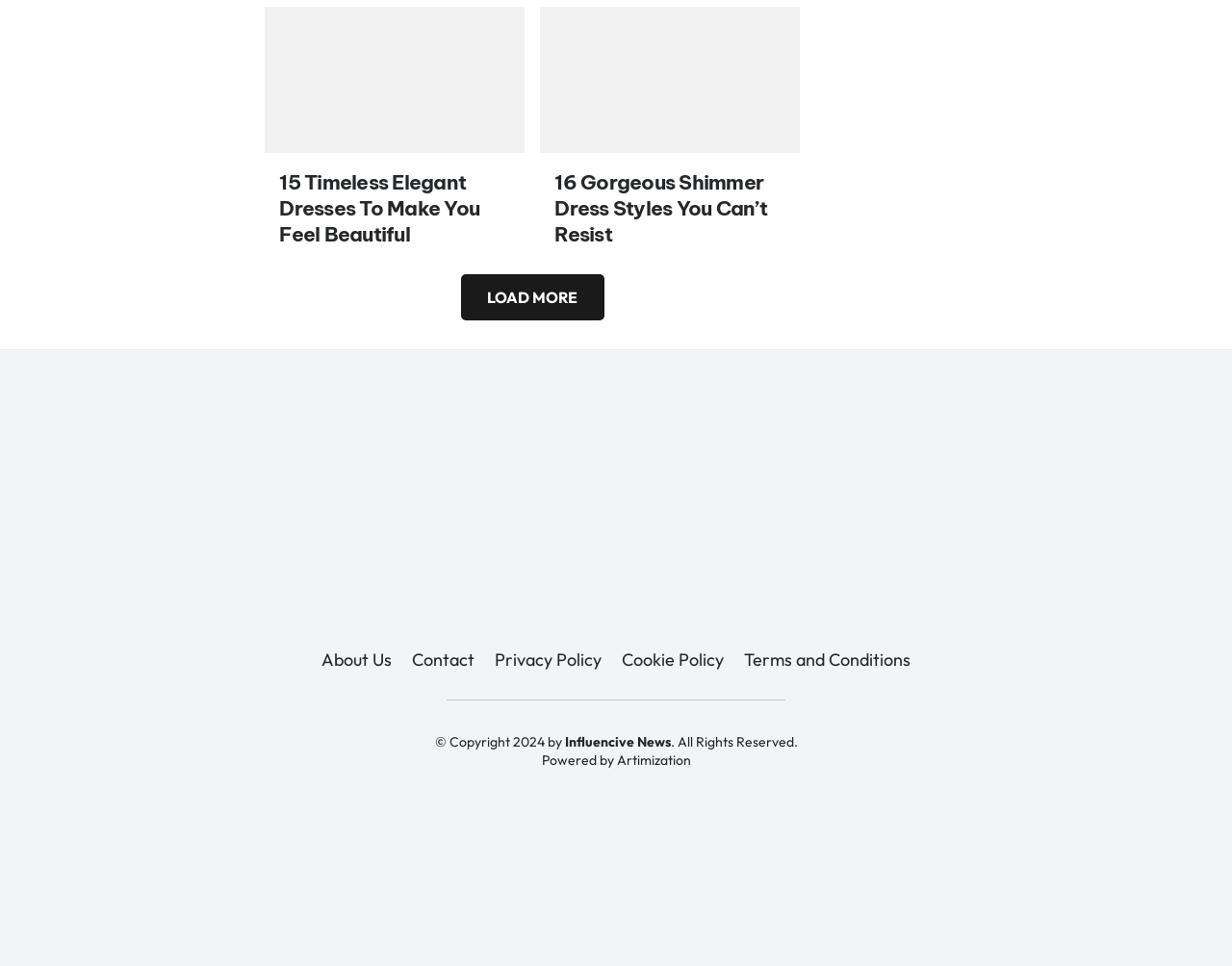Provide a short answer using a single word or phrase for the following question: 
What is the theme of the webpage?

Fashion